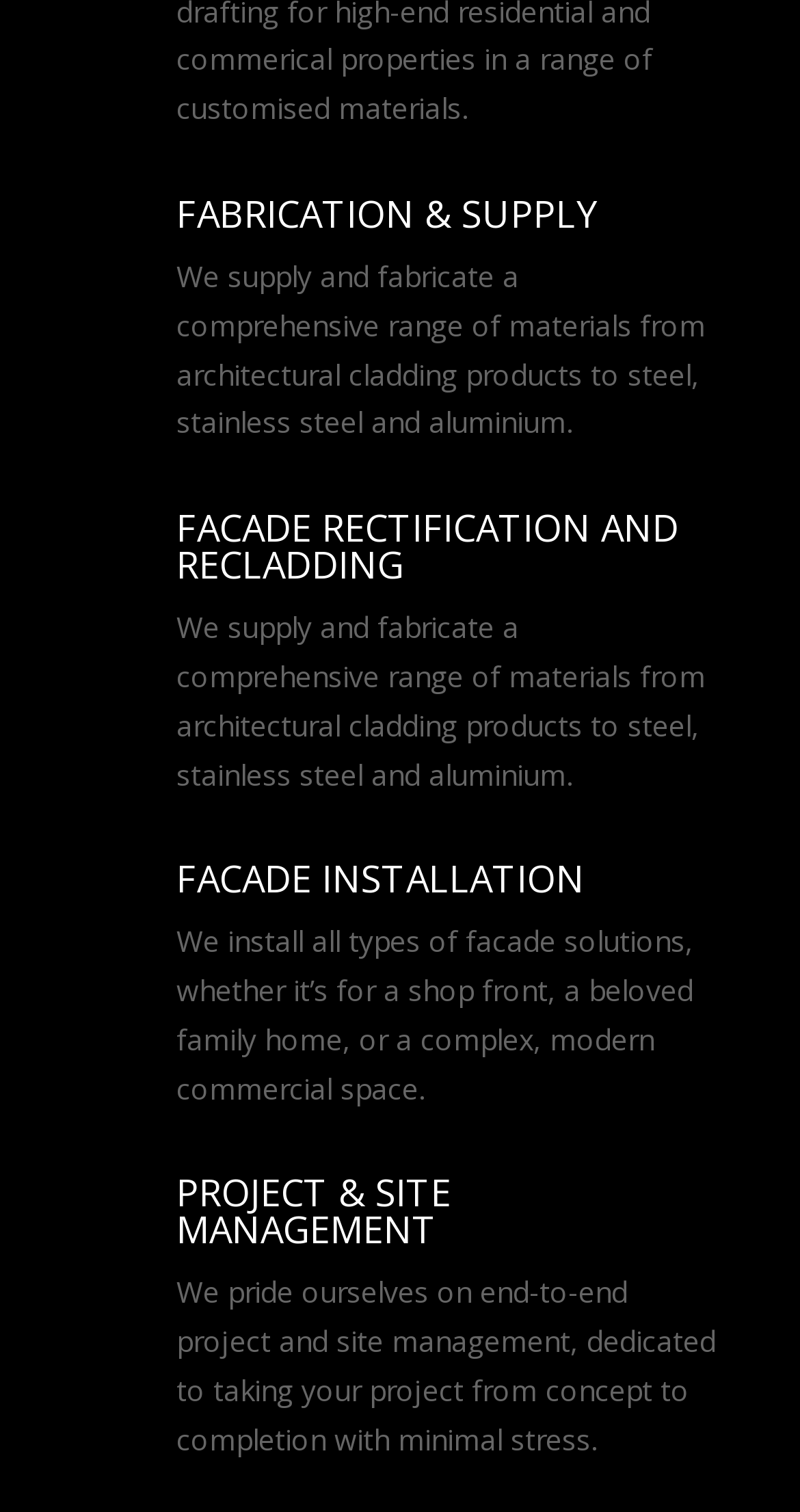What is the focus of the company's project management?
Give a detailed and exhaustive answer to the question.

The company's project and site management service focuses on taking projects from concept to completion with minimal stress, as mentioned in the static text under the 'PROJECT & SITE MANAGEMENT' heading.